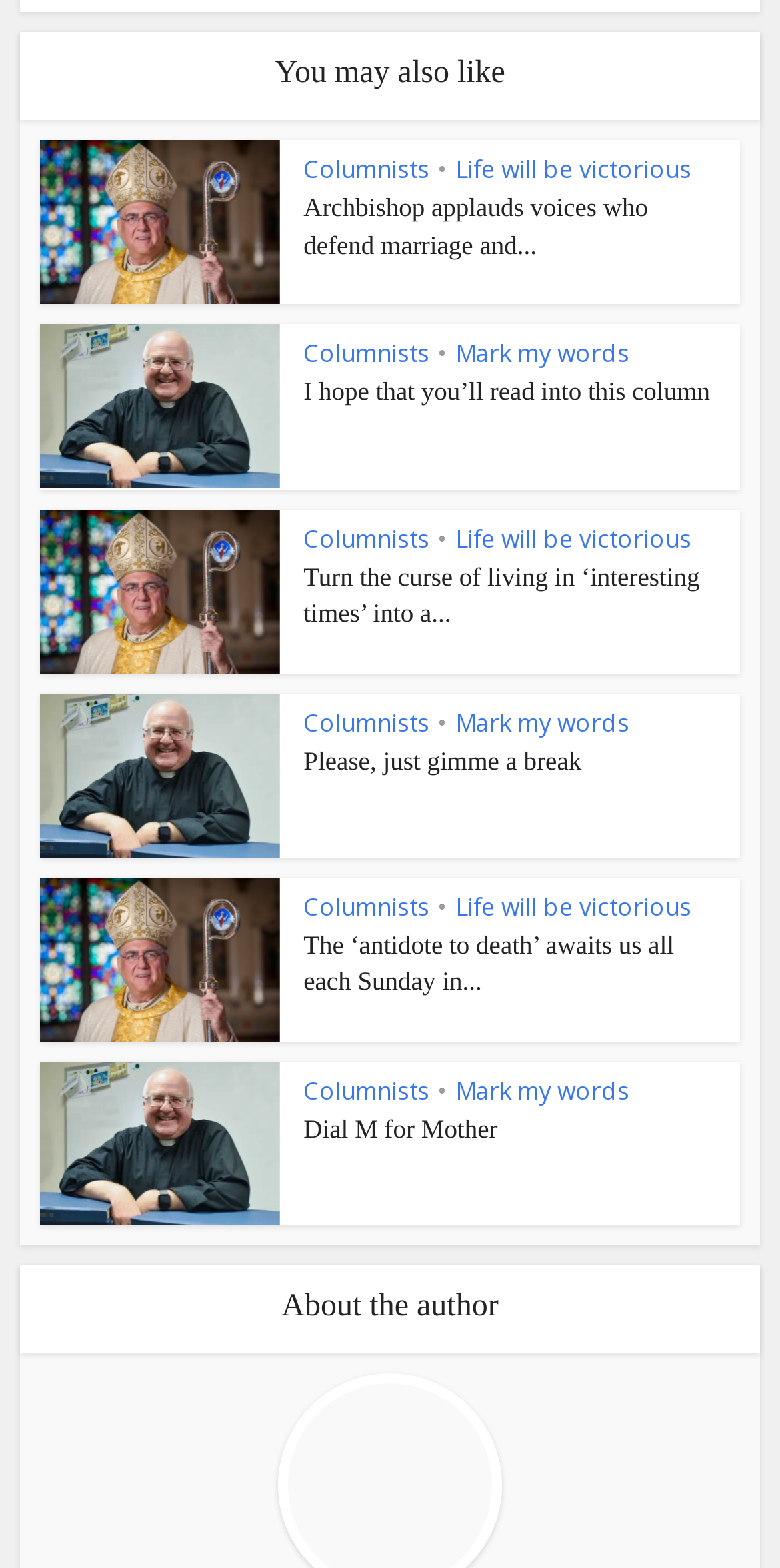Determine the bounding box coordinates of the region that needs to be clicked to achieve the task: "Click on 'Columnists'".

[0.389, 0.097, 0.551, 0.119]